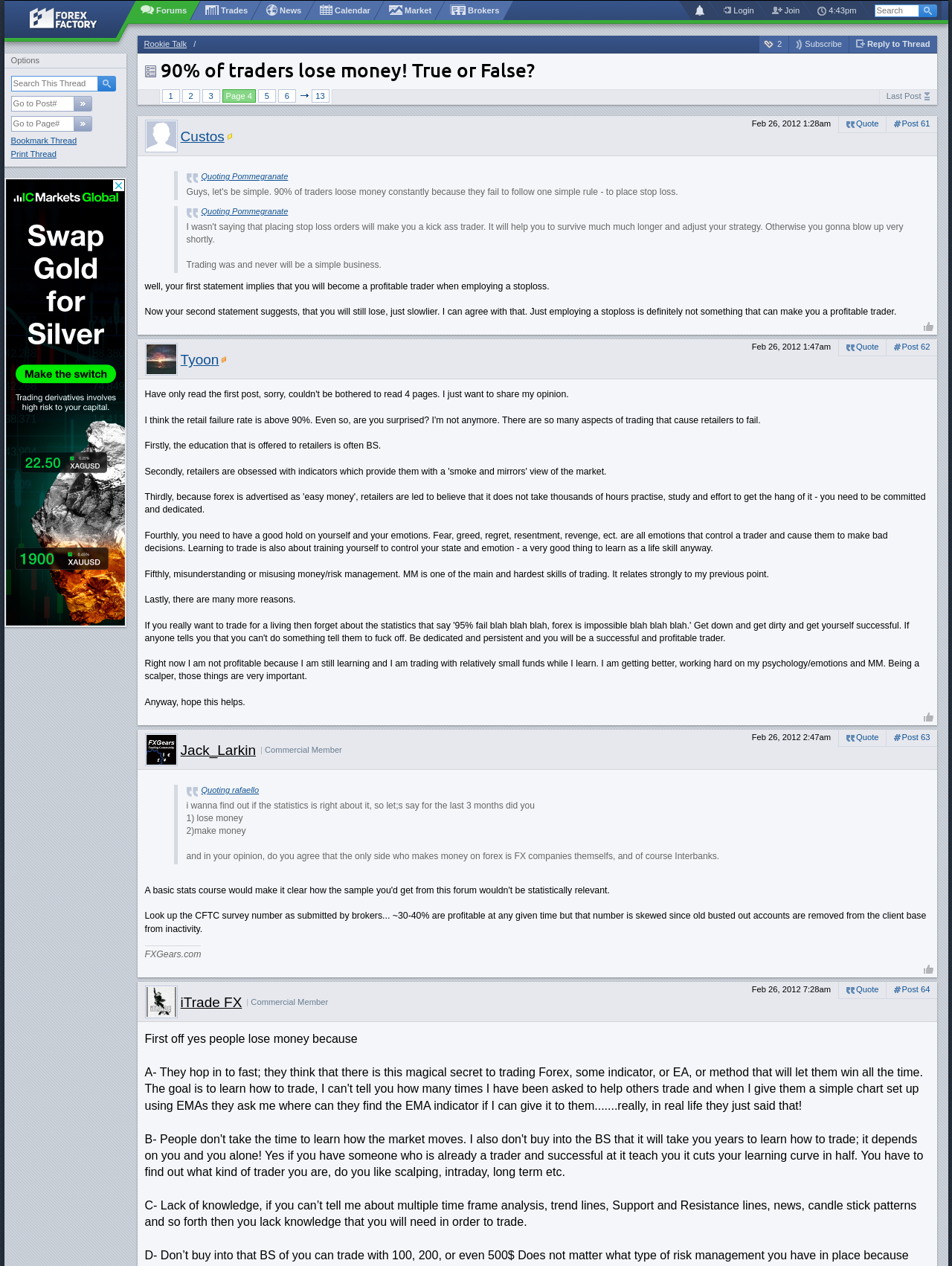What is the current page number?
Please provide a detailed and thorough answer to the question.

I determined the current page number by looking at the pagination links at the bottom of the page, where I found the link 'Page 4' highlighted, indicating that it is the current page.